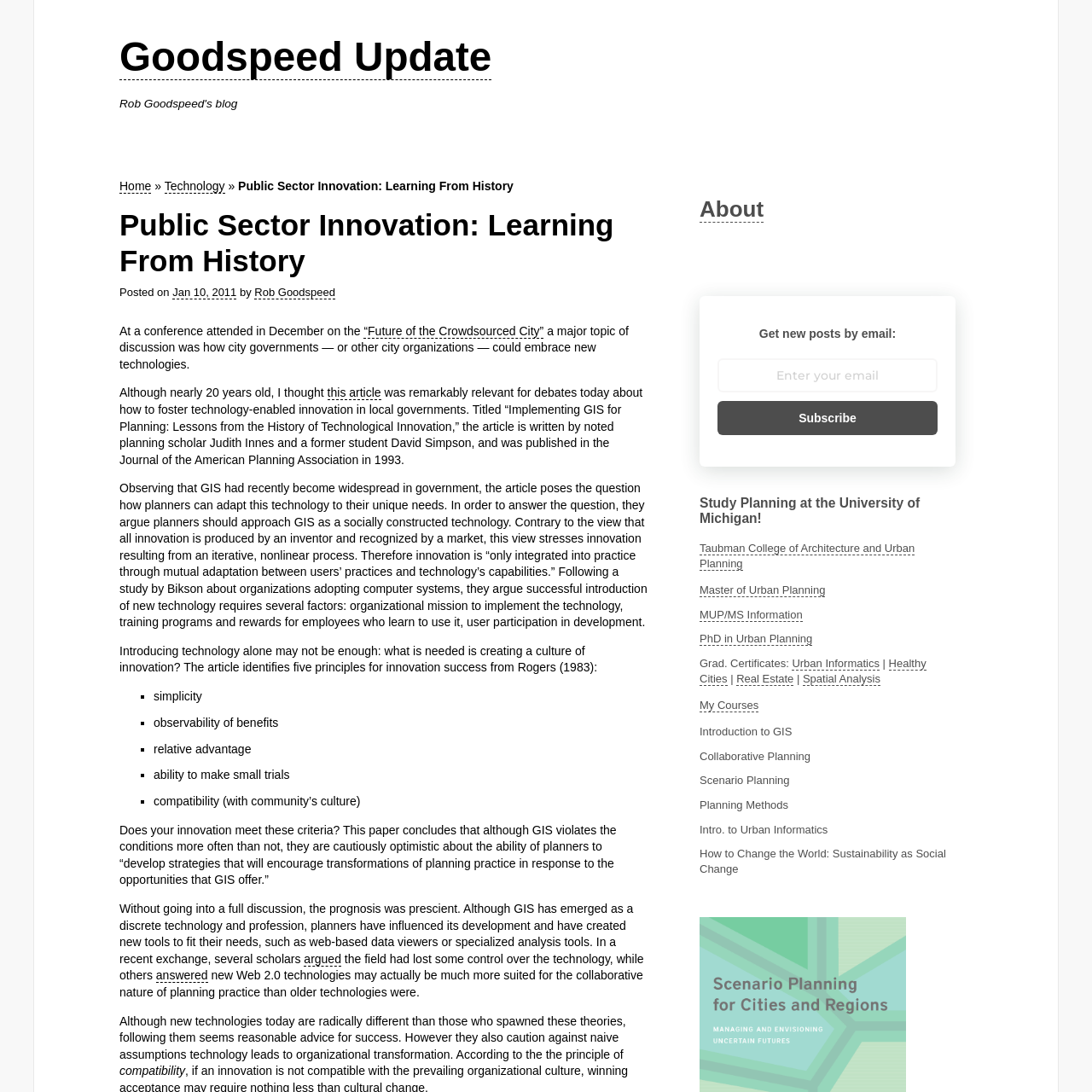From the element description: "“Future of the Crowdsourced City”", extract the bounding box coordinates of the UI element. The coordinates should be expressed as four float numbers between 0 and 1, in the order [left, top, right, bottom].

[0.333, 0.297, 0.498, 0.31]